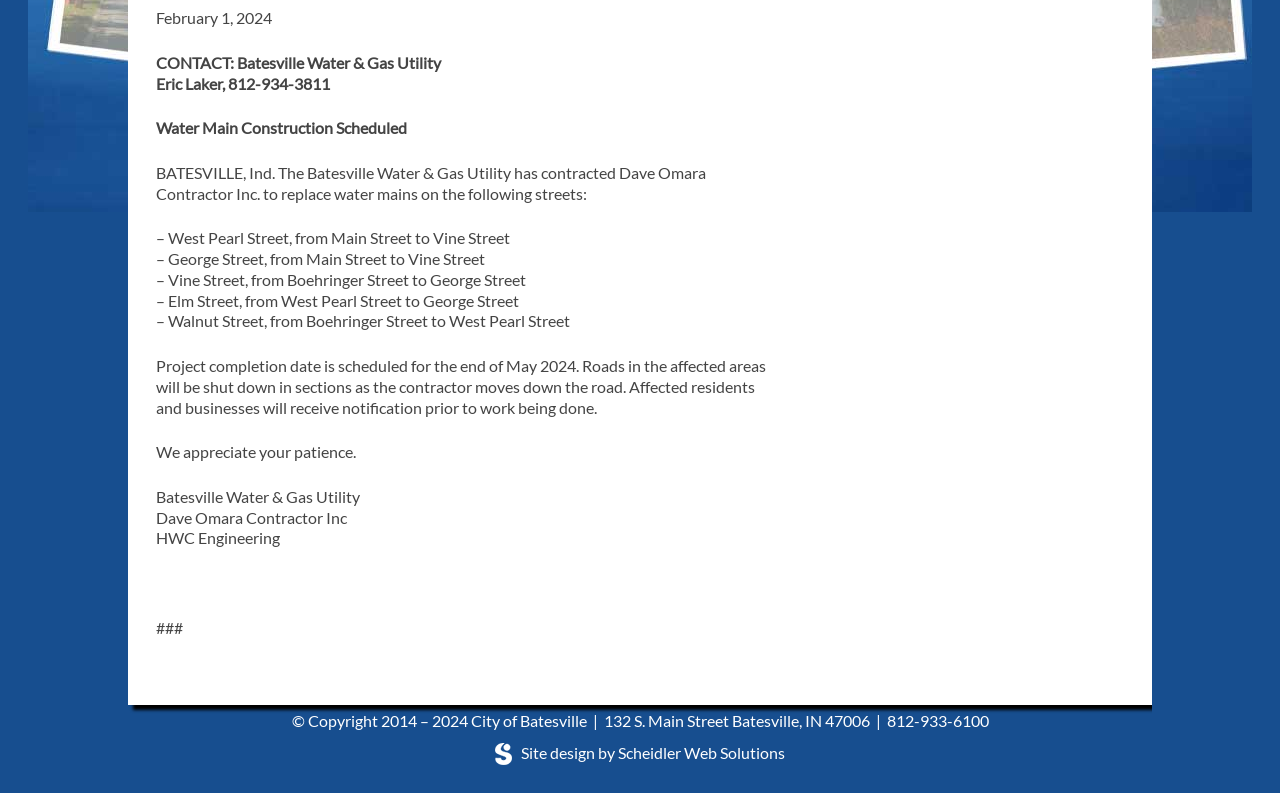Bounding box coordinates are specified in the format (top-left x, top-left y, bottom-right x, bottom-right y). All values are floating point numbers bounded between 0 and 1. Please provide the bounding box coordinate of the region this sentence describes: Public Records Request

[0.4, 0.165, 0.558, 0.225]